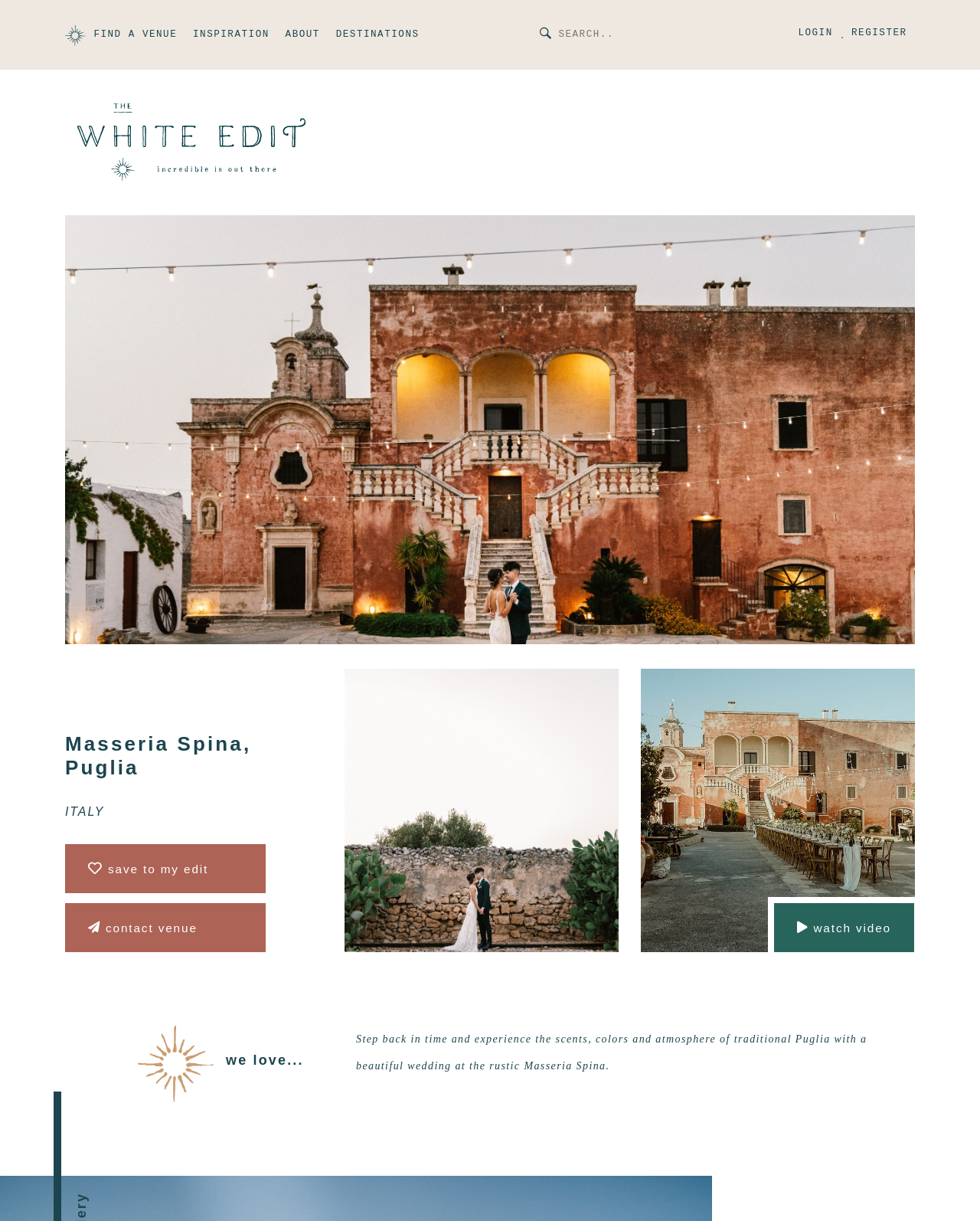What is the purpose of the button with the icon ''?
Answer the question based on the image using a single word or a brief phrase.

contact venue